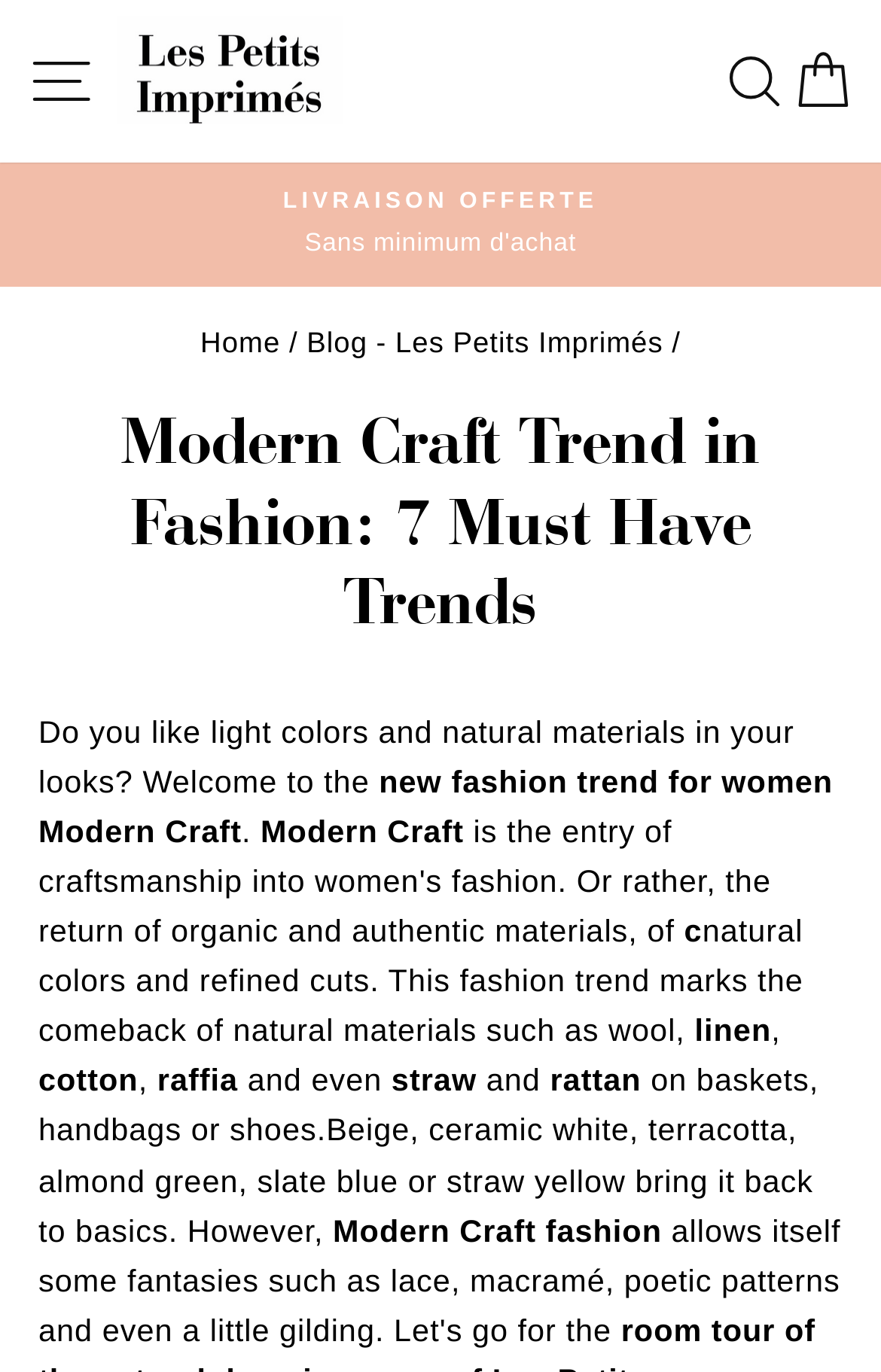What is the theme of the fashion trend?
Your answer should be a single word or phrase derived from the screenshot.

Modern Craft